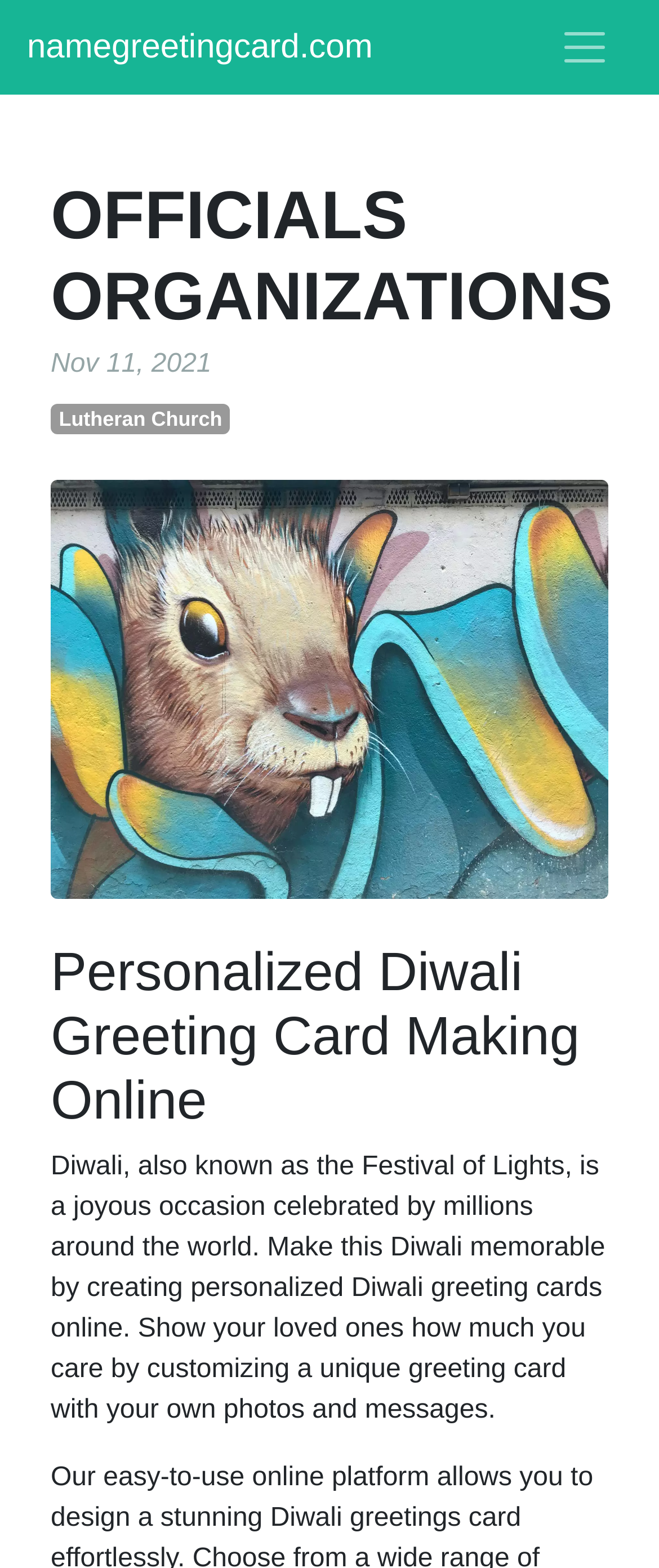What is the purpose of the webpage?
Answer with a single word or phrase, using the screenshot for reference.

Create personalized greeting cards